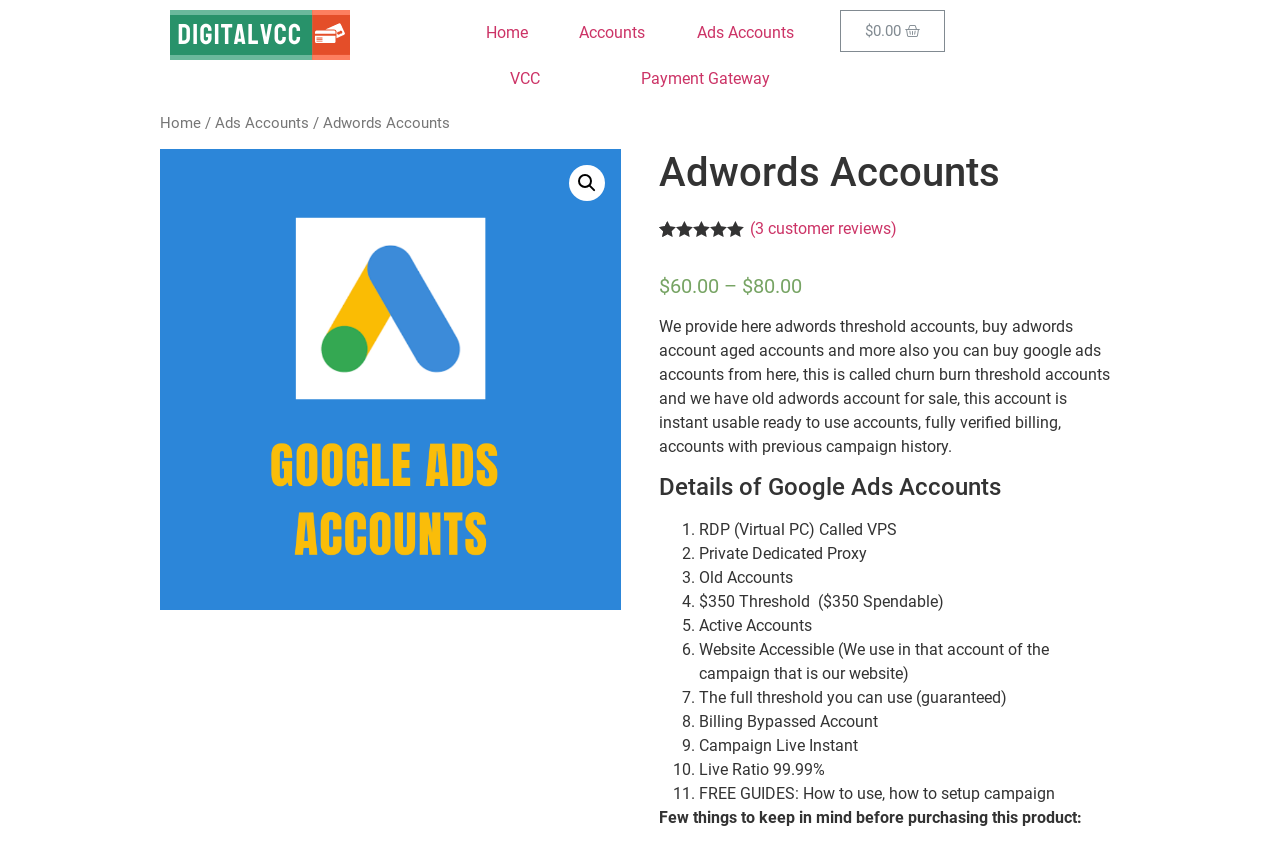What is included in the accounts?
Answer the question in a detailed and comprehensive manner.

The webpage lists several features that are included in the accounts, including RDP (Virtual PC) called VPS, Private Dedicated Proxy, Old Accounts, and more. These features are listed as details of the Google Ads Accounts.